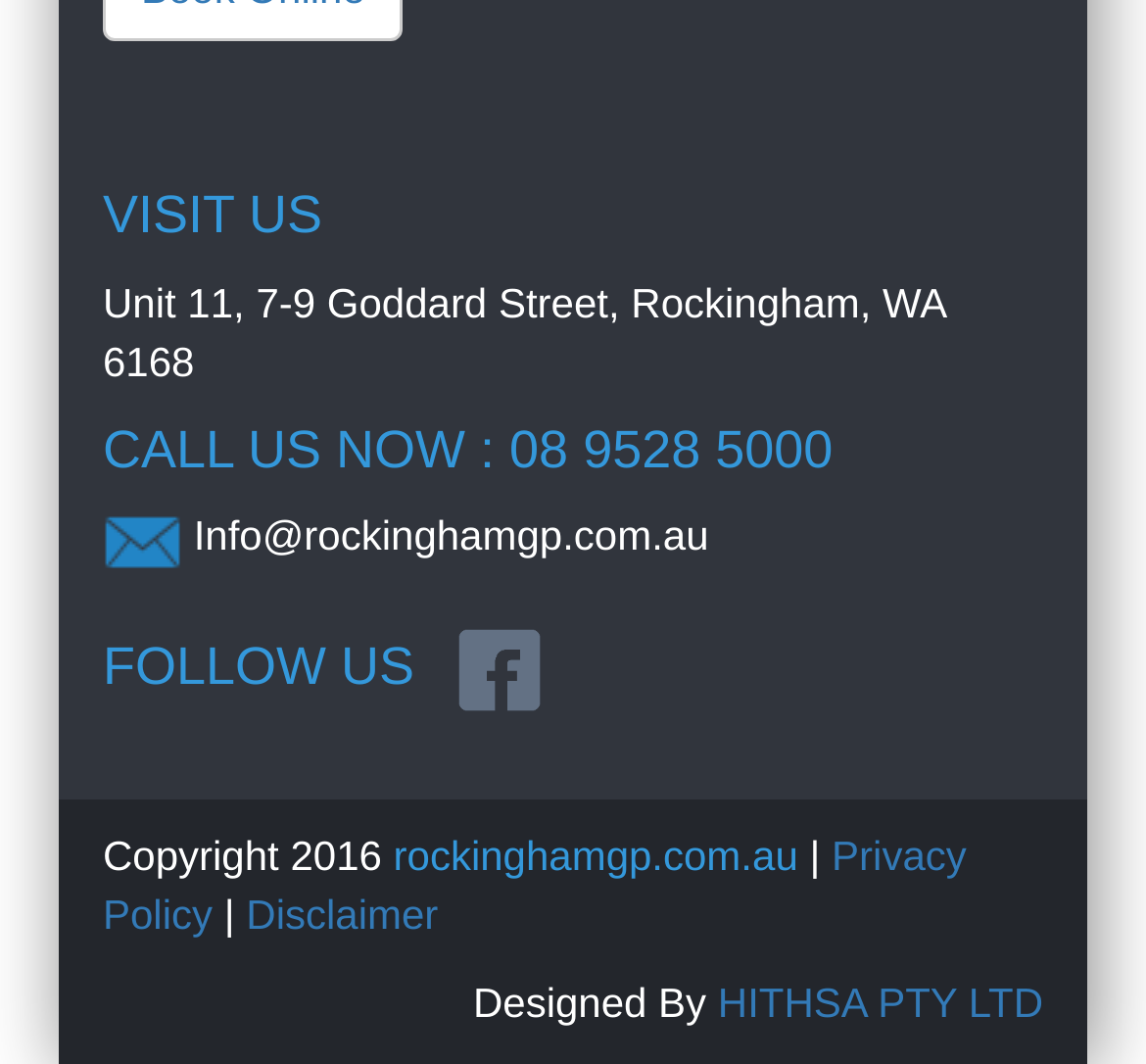What is the email address to contact Rockingham GP?
Based on the image, respond with a single word or phrase.

Info@rockinghamgp.com.au